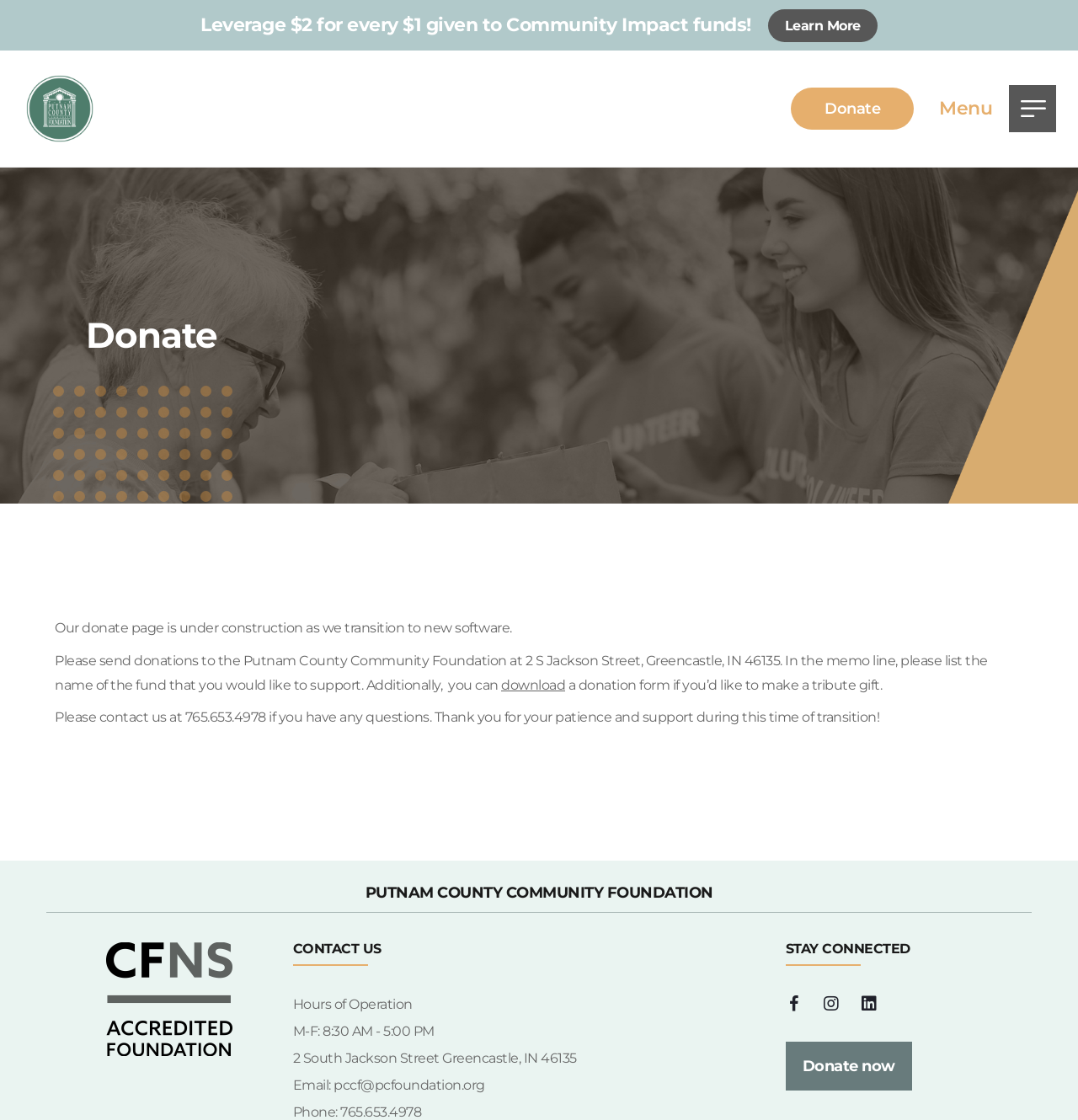Please identify the bounding box coordinates of the element's region that I should click in order to complete the following instruction: "Learn more about community impact funds". The bounding box coordinates consist of four float numbers between 0 and 1, i.e., [left, top, right, bottom].

[0.712, 0.008, 0.814, 0.038]